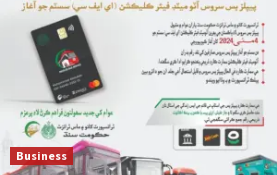What type of card is used for fare collection?
Use the information from the screenshot to give a comprehensive response to the question.

The caption explicitly mentions that the fare collection system utilizes a smart card, which is a modern and efficient way to collect fares from commuters.